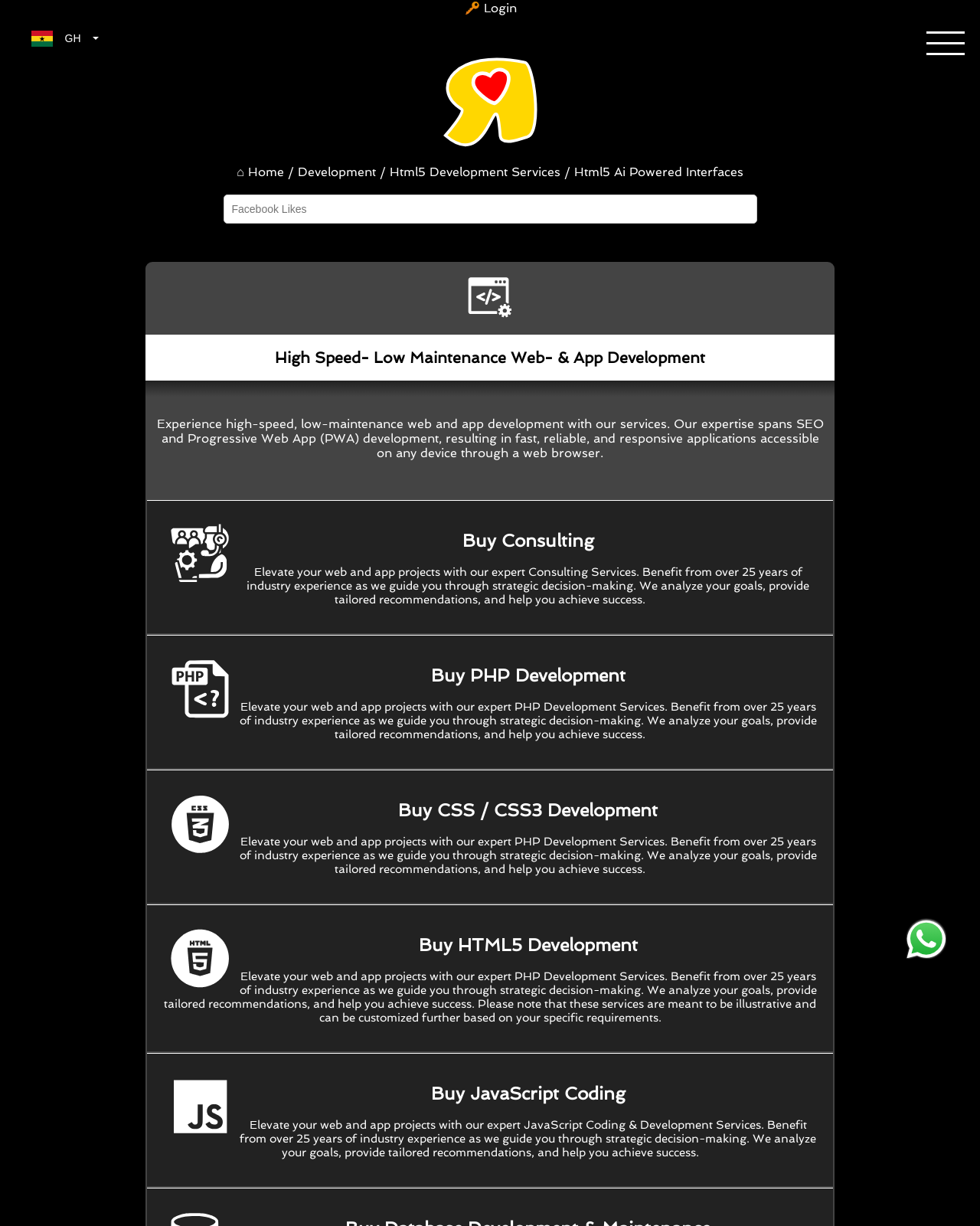Extract the bounding box coordinates for the UI element described by the text: "Html5 Development Services". The coordinates should be in the form of [left, top, right, bottom] with values between 0 and 1.

[0.397, 0.134, 0.572, 0.146]